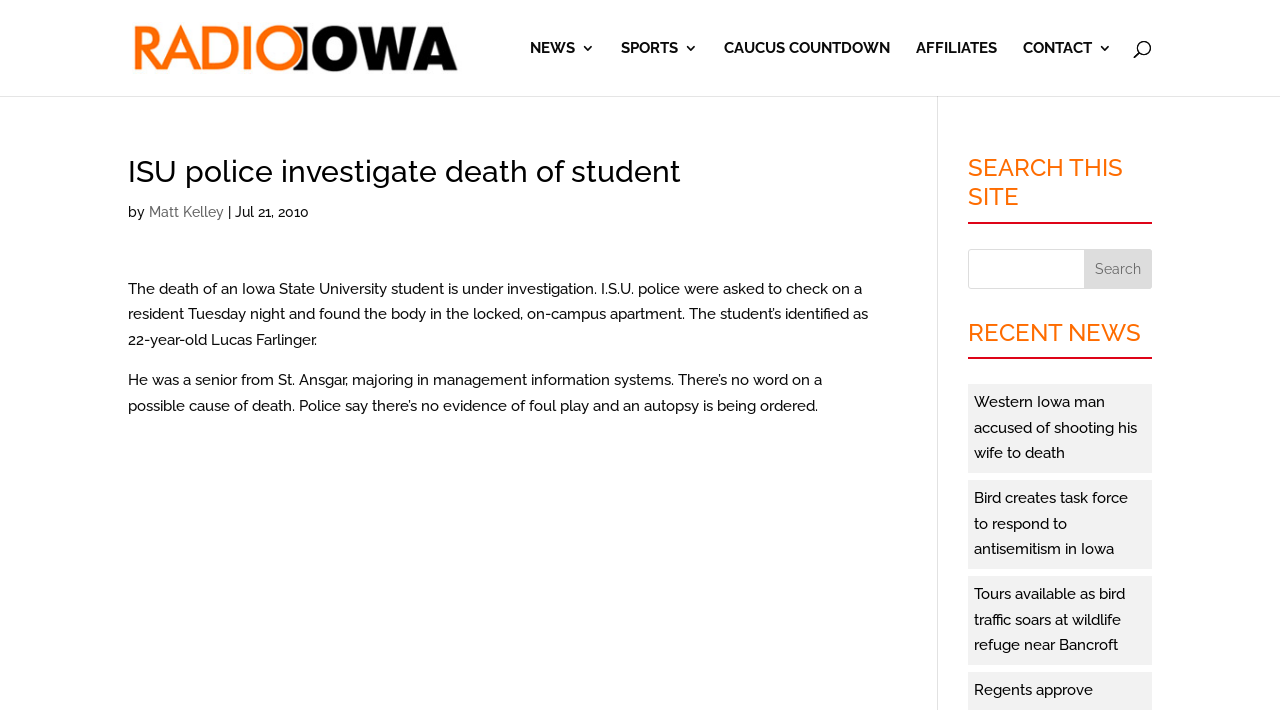Show the bounding box coordinates of the region that should be clicked to follow the instruction: "Read the article about ISU police investigating death of student."

[0.1, 0.217, 0.689, 0.625]